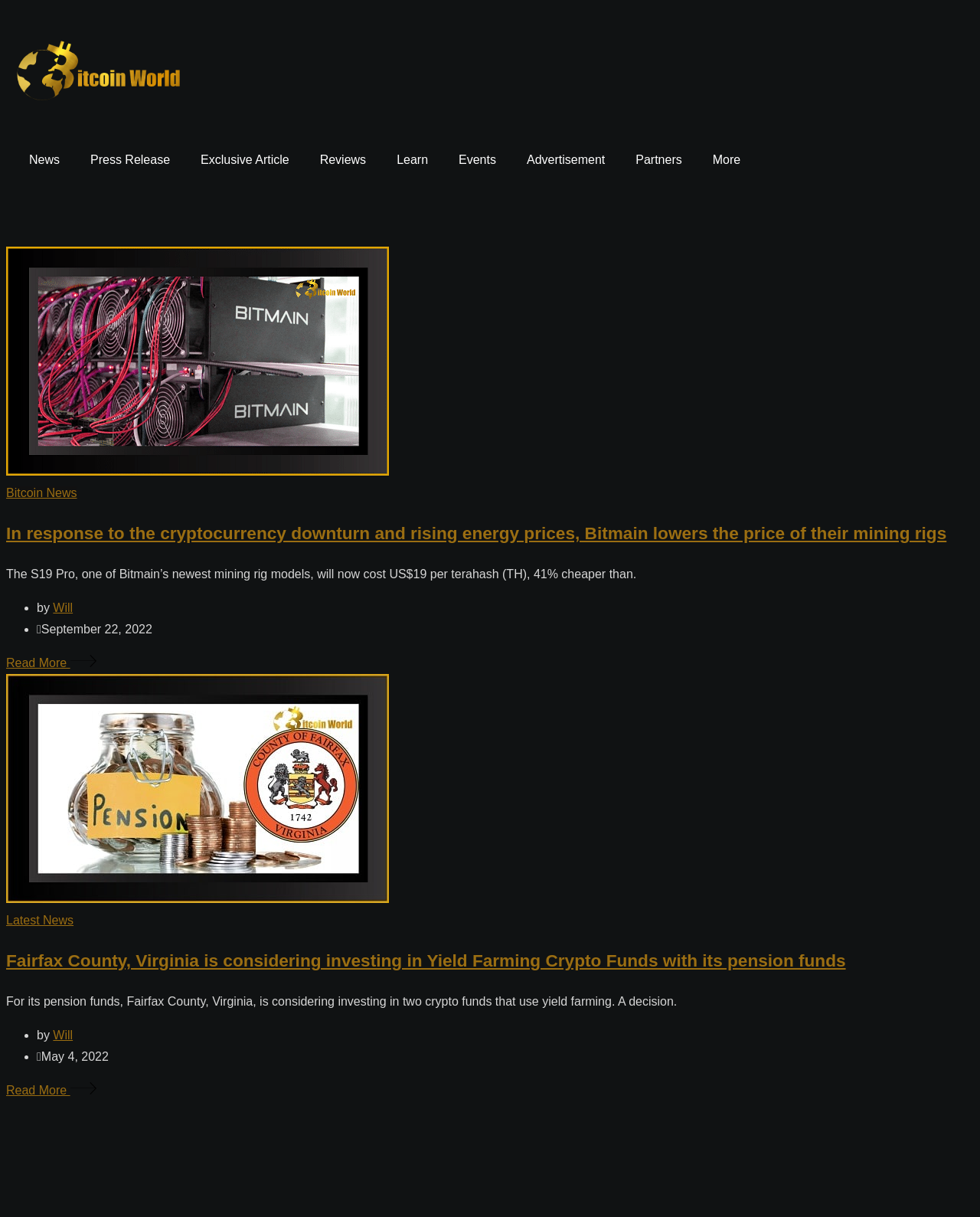Locate the UI element described by Learn in the provided webpage screenshot. Return the bounding box coordinates in the format (top-left x, top-left y, bottom-right x, bottom-right y), ensuring all values are between 0 and 1.

[0.389, 0.117, 0.452, 0.146]